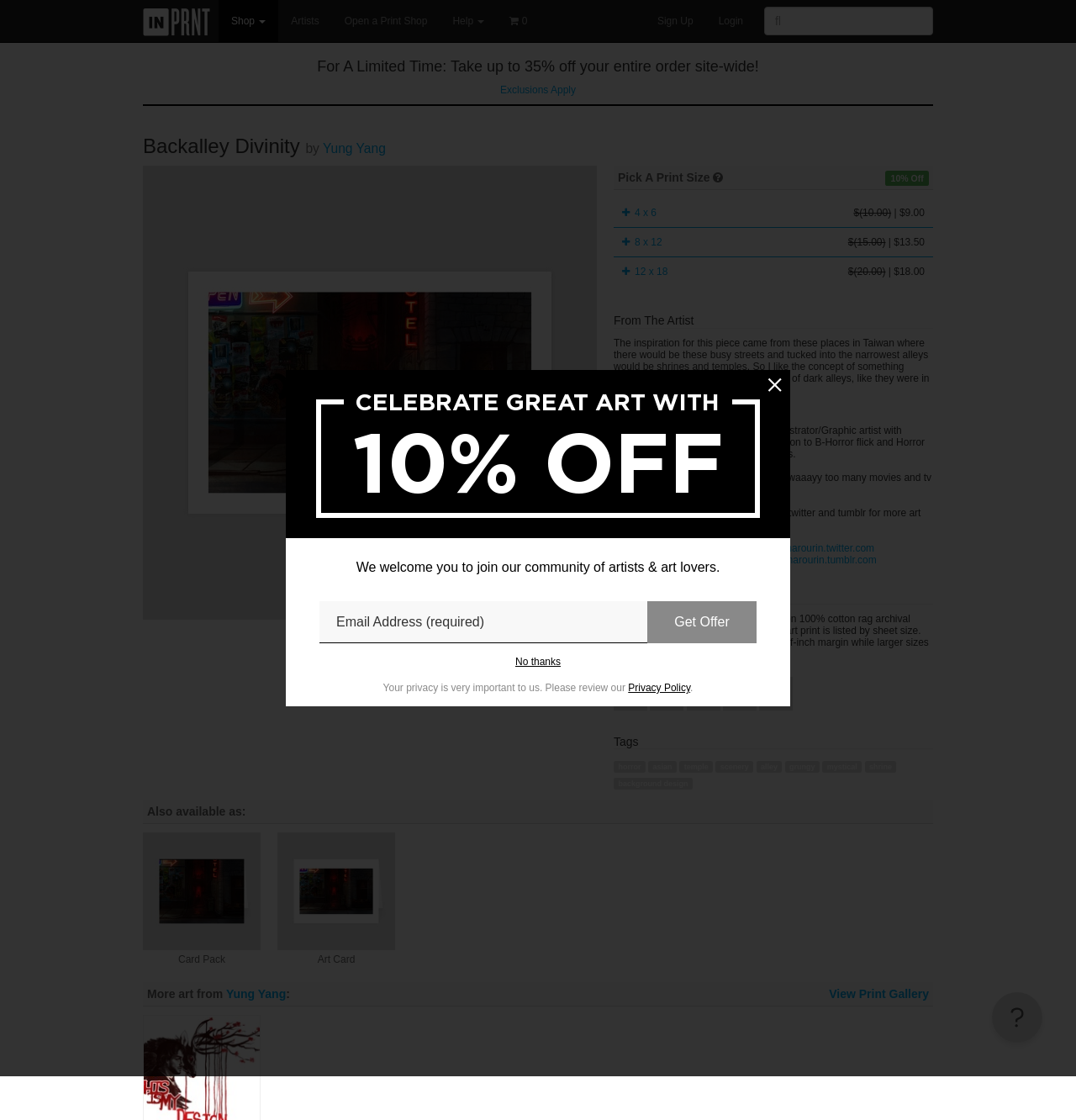What is the occupation of the artist? Based on the image, give a response in one word or a short phrase.

Illustrator/Graphic artist